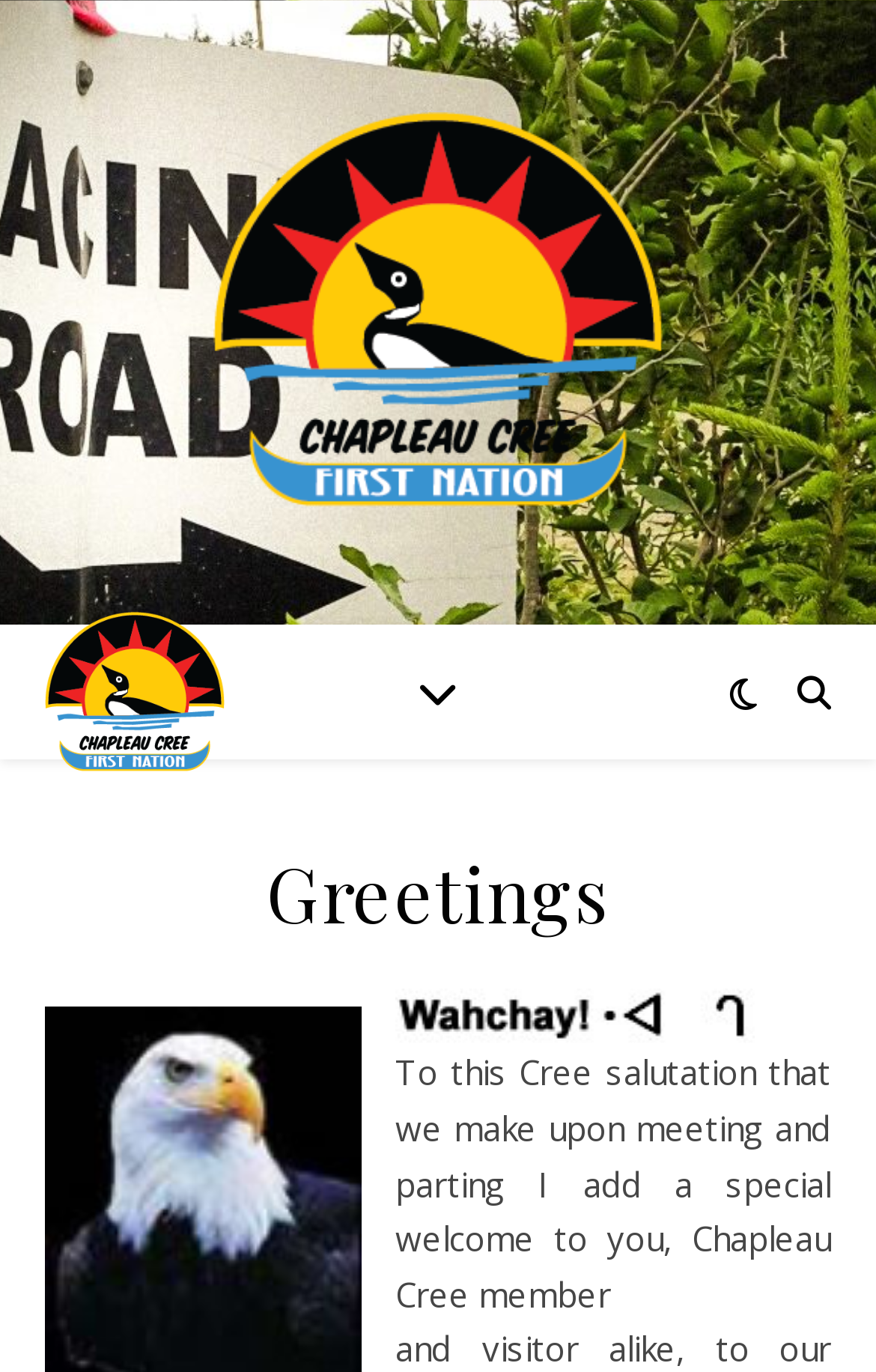What is the tone of the welcome message?
Answer the question with a thorough and detailed explanation.

The tone of the welcome message can be inferred from the StaticText element, which states 'I add a special welcome to you, Chapleau Cree member'. The use of the word 'special' and the phrase 'to you' suggests a friendly and personalized tone.